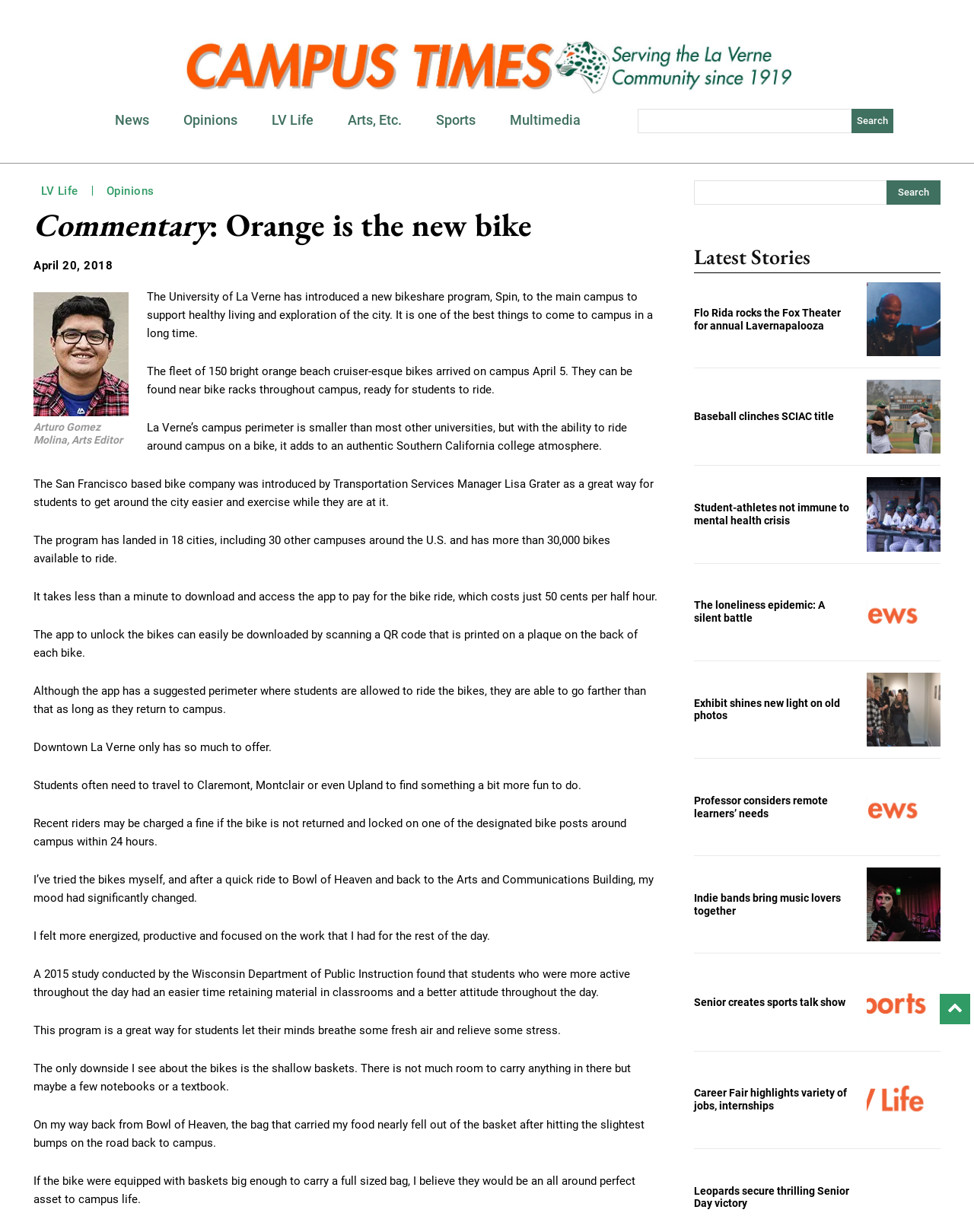Please provide a comprehensive answer to the question below using the information from the image: Who is the author of the article?

The article mentions that Arturo Gomez Molina is the Arts Editor, and his name is linked to his image at the top of the article.